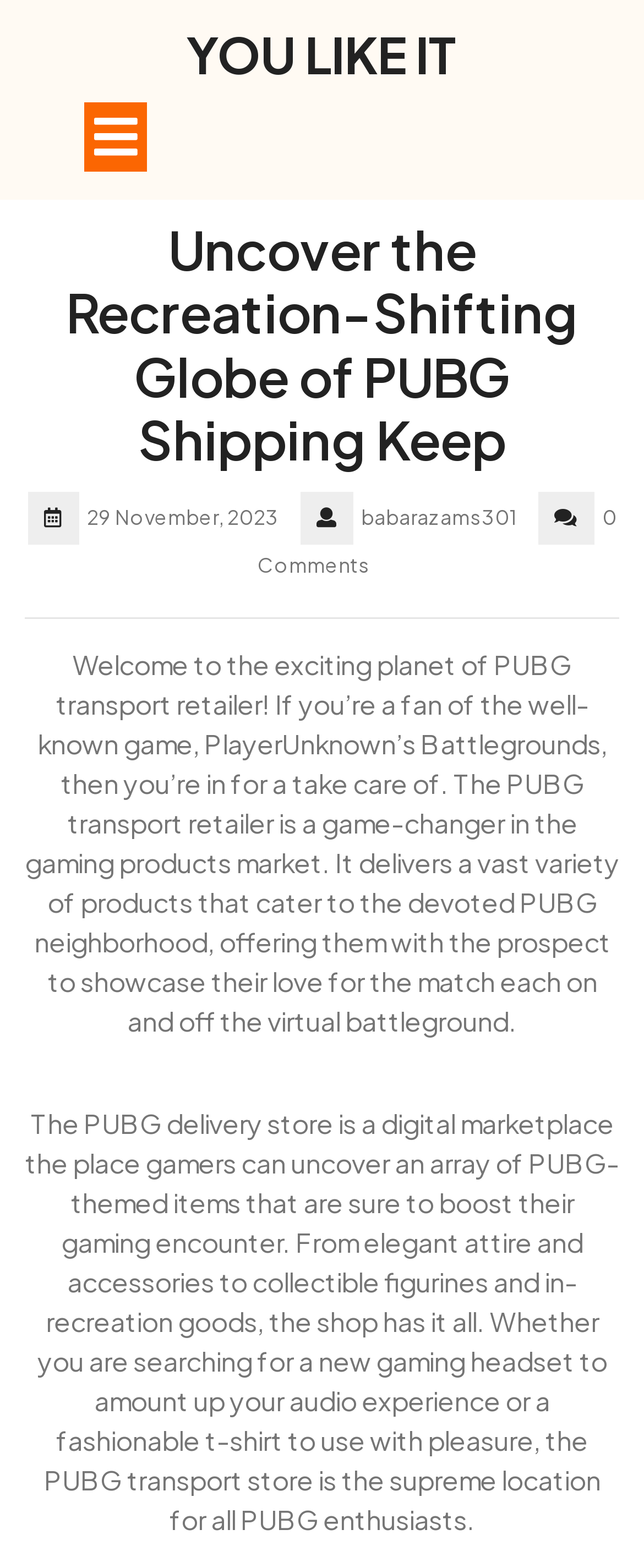What is the purpose of the PUBG transport store?
Refer to the image and respond with a one-word or short-phrase answer.

To showcase love for the game